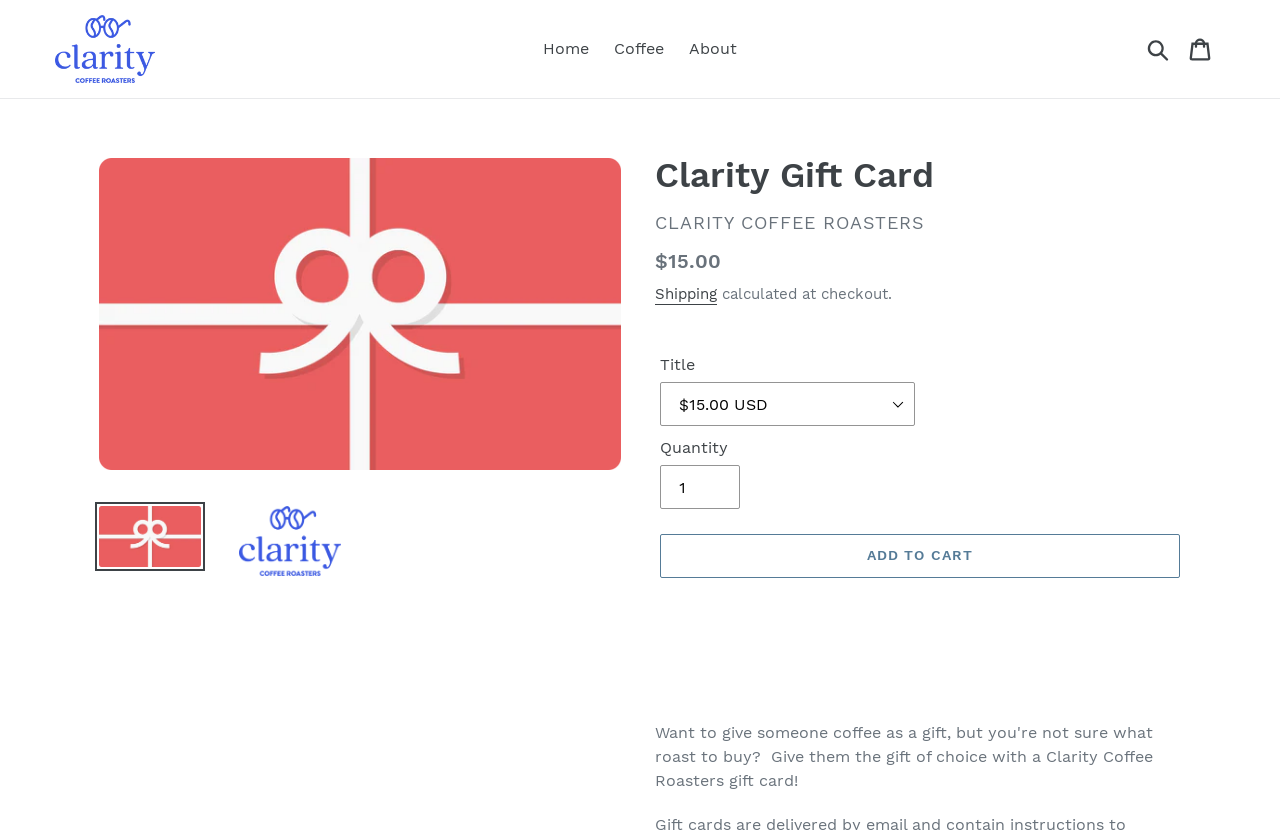Please identify the bounding box coordinates of the region to click in order to complete the given instruction: "View your cart". The coordinates should be four float numbers between 0 and 1, i.e., [left, top, right, bottom].

[0.92, 0.032, 0.957, 0.086]